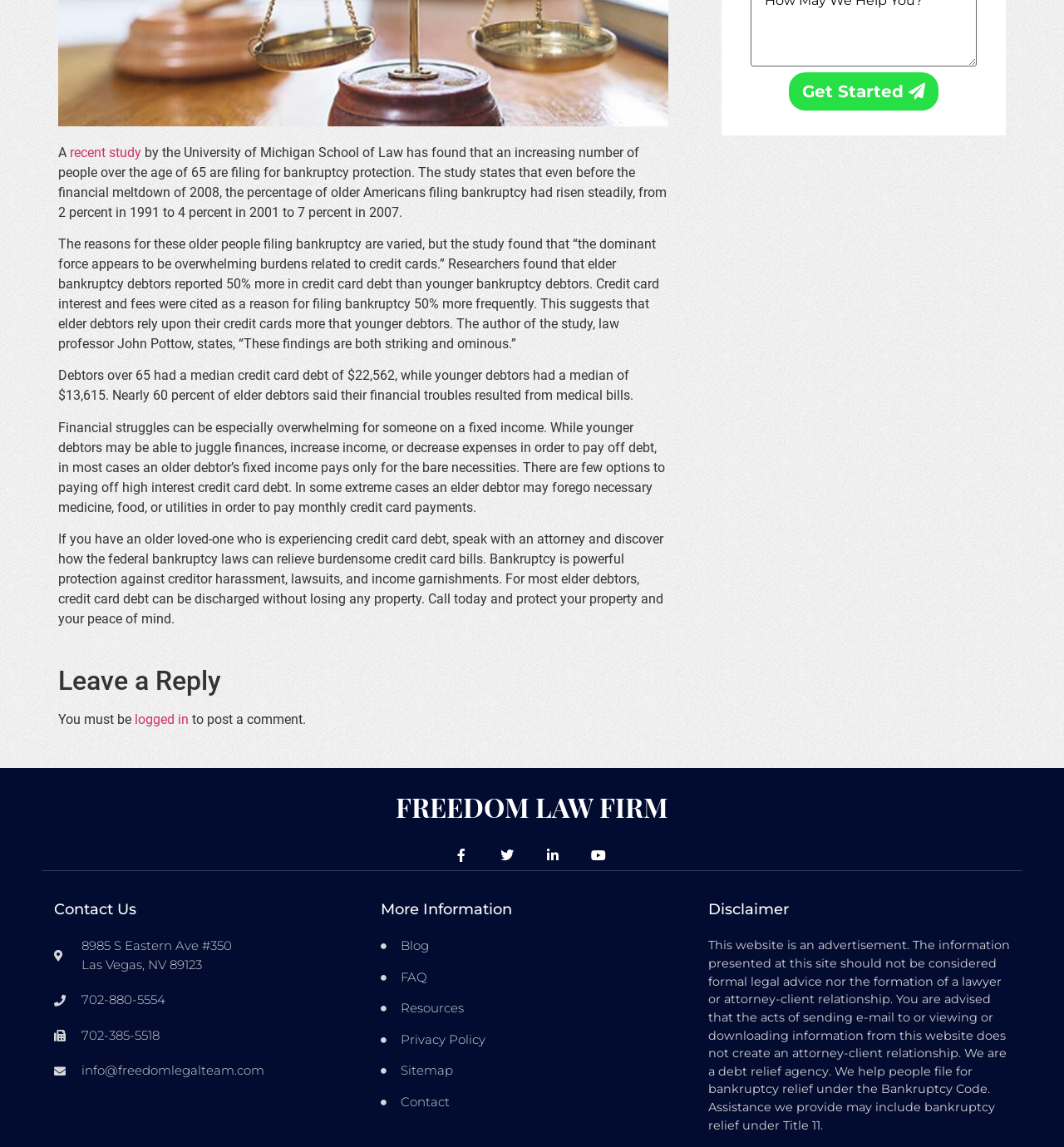Given the element description Skip to primary content, specify the bounding box coordinates of the corresponding UI element in the format (top-left x, top-left y, bottom-right x, bottom-right y). All values must be between 0 and 1.

None